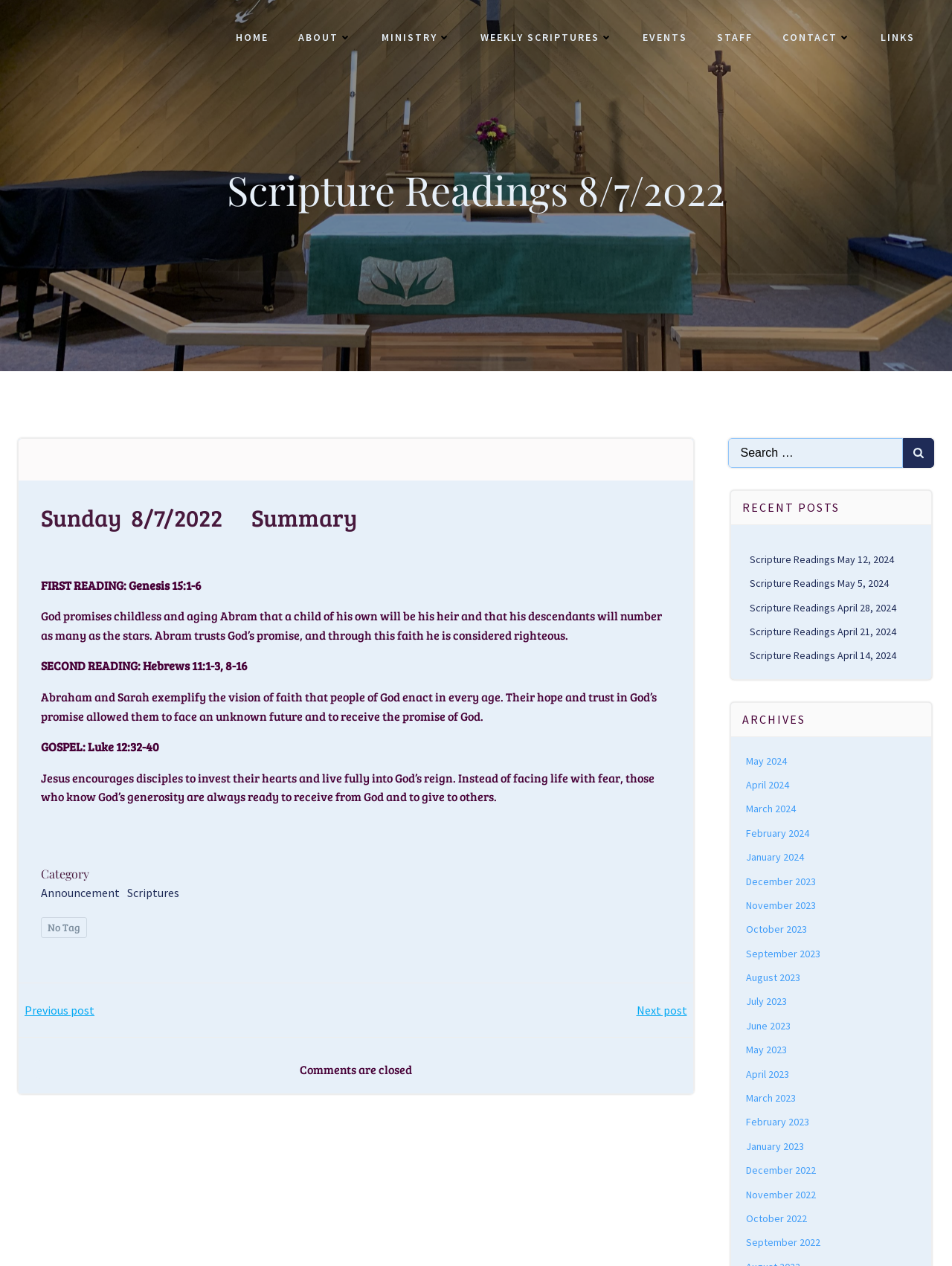What is the first reading from?
Craft a detailed and extensive response to the question.

The first reading is from Genesis 15:1-6, as indicated by the StaticText 'FIRST READING: Genesis 15:1-6' on the webpage.